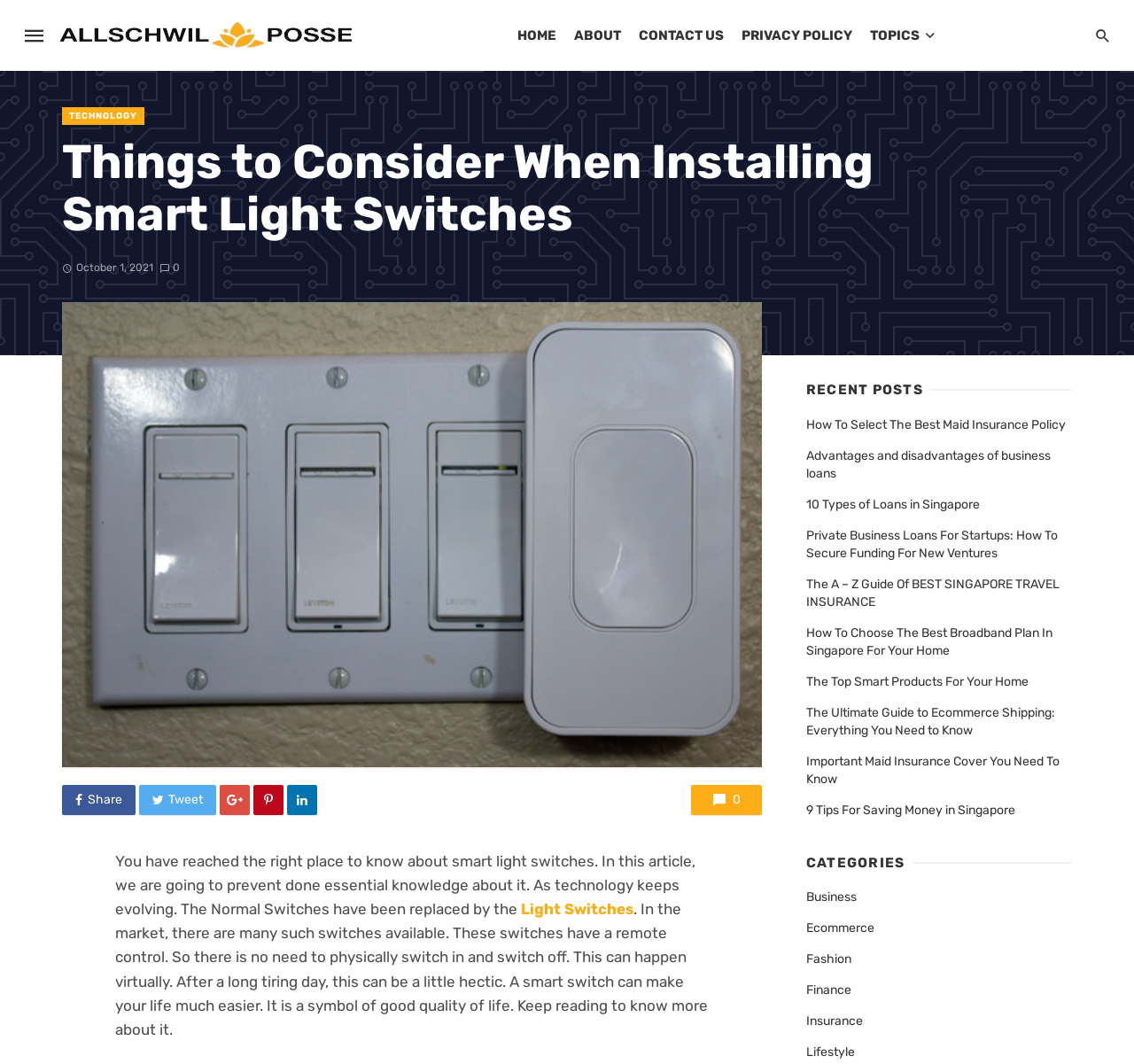Kindly determine the bounding box coordinates for the clickable area to achieve the given instruction: "Read the 'Birthday Prayer for Dad' post".

None